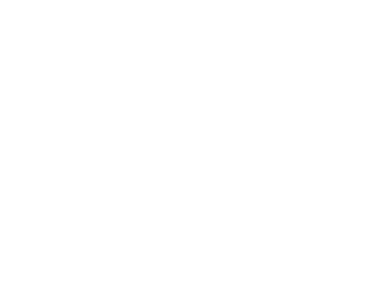Paint a vivid picture with your words by describing the image in detail.

The image displays a CNC machining facility, showcasing the high-tech environment where precision engineering takes place. As a key player in the industrial sector, CNC (Computer Numerical Control) machining involves the automated control of machine tools through computer programming, allowing for precision manufacturing of parts and components. This specific image represents a manufacturing facility that might focus on the production of intricate machined parts, highlighting the advanced machinery and technology used within the industry. The image is likely part of a promotional or informational layout aimed at emphasizing the capabilities and offerings of a CNC machining company, whether as a manufacturer or distributor.